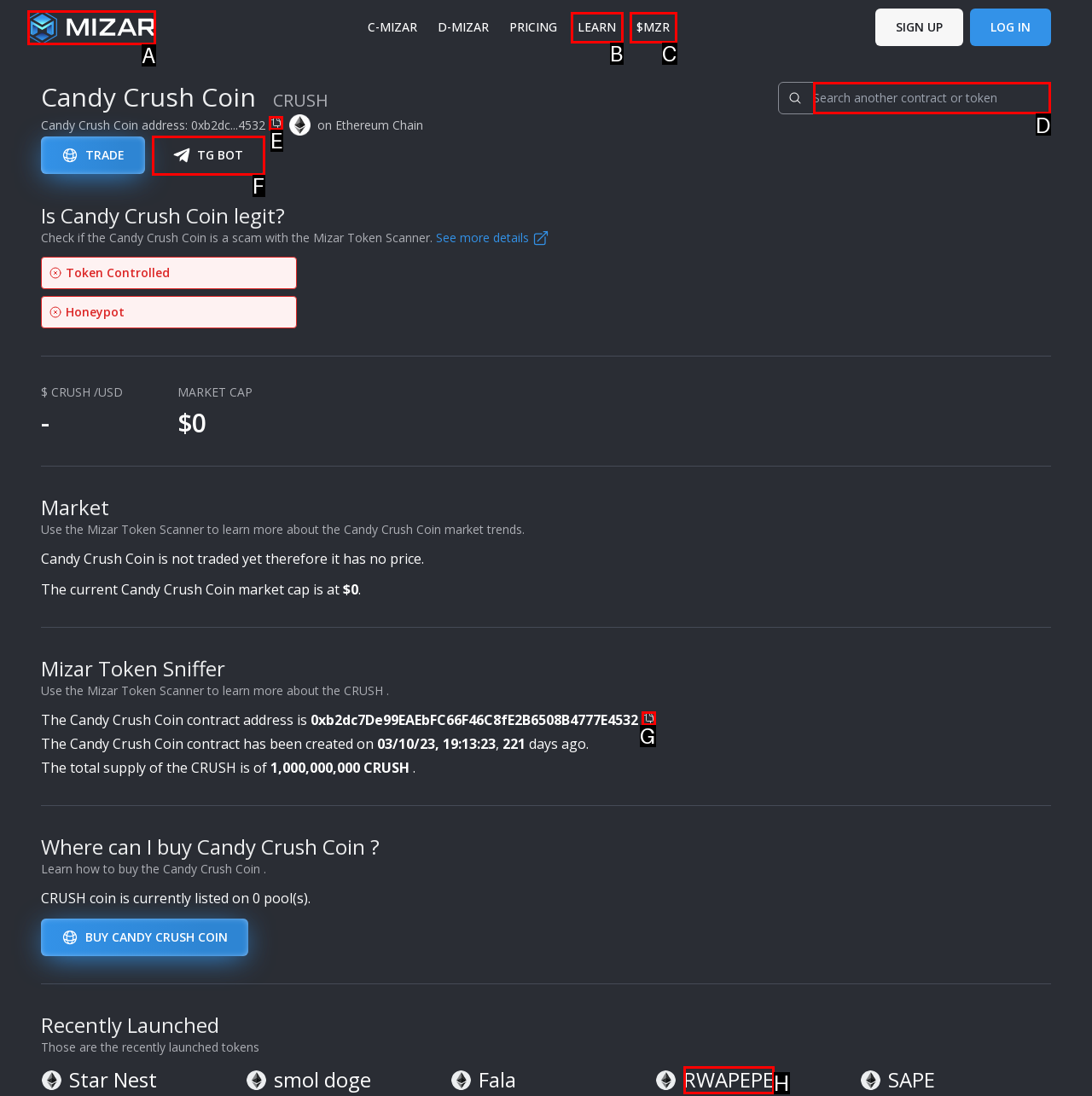Select the right option to accomplish this task: Search for another contract or token. Reply with the letter corresponding to the correct UI element.

D